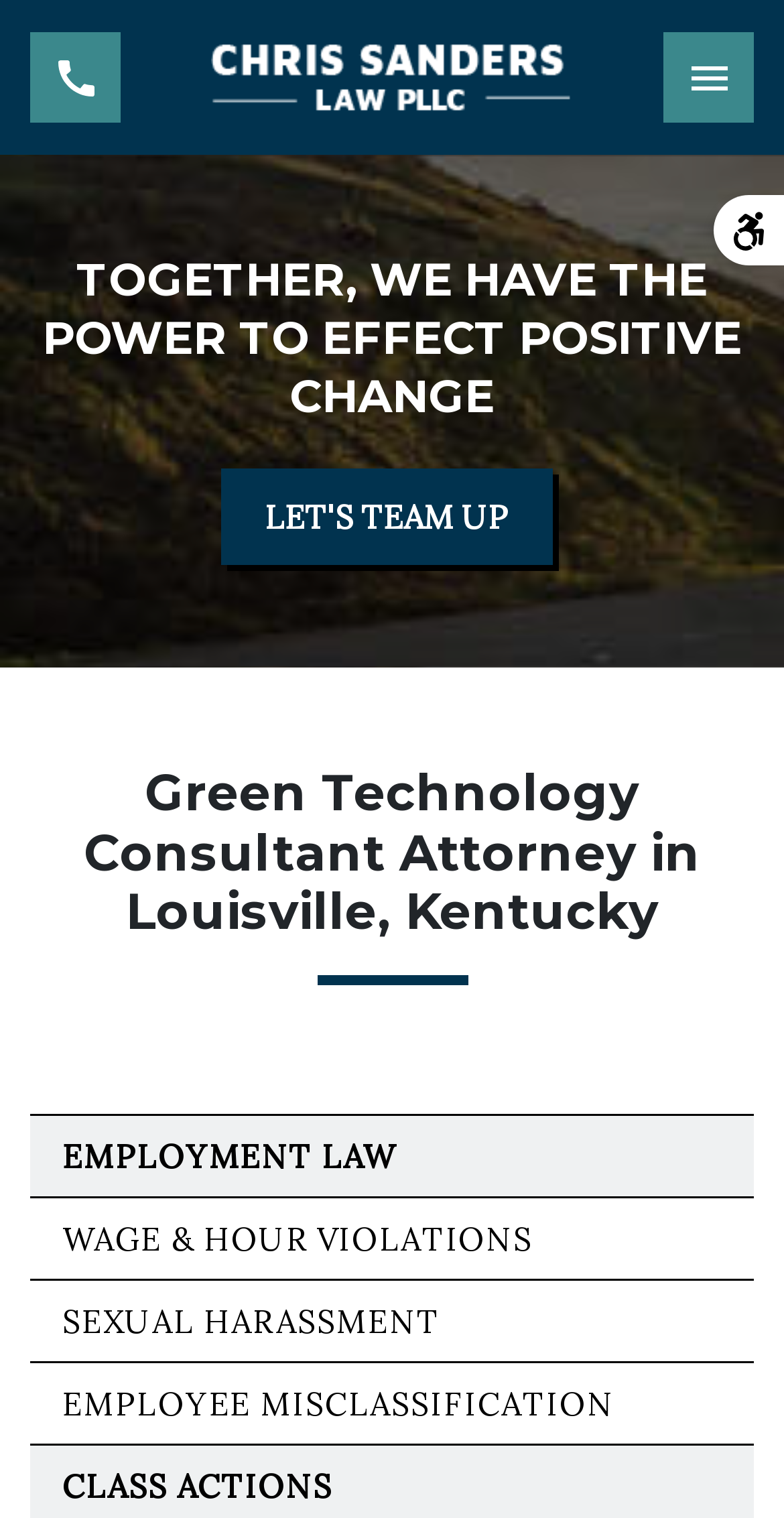Could you highlight the region that needs to be clicked to execute the instruction: "Click the Accessibility Tools link"?

[0.91, 0.128, 1.0, 0.175]